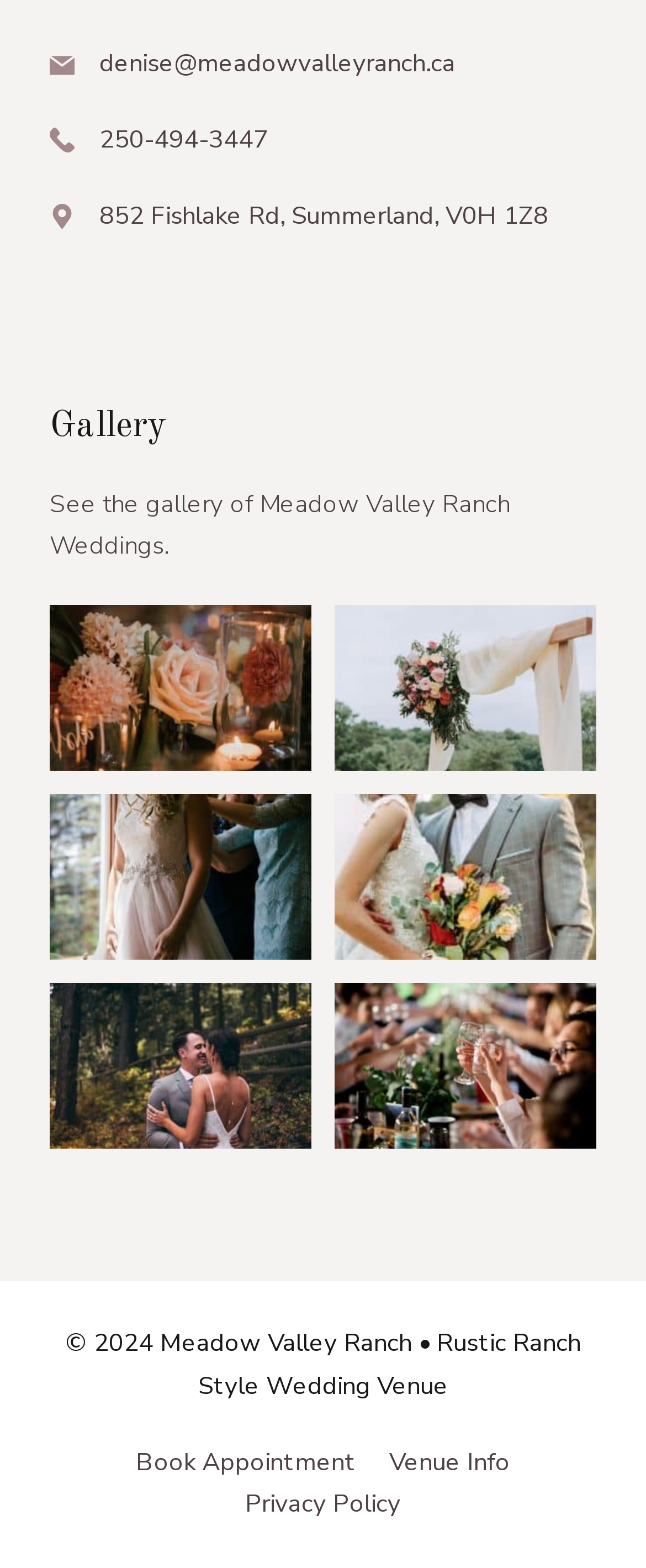Please determine the bounding box coordinates of the element's region to click in order to carry out the following instruction: "Call the ranch". The coordinates should be four float numbers between 0 and 1, i.e., [left, top, right, bottom].

[0.154, 0.078, 0.415, 0.099]